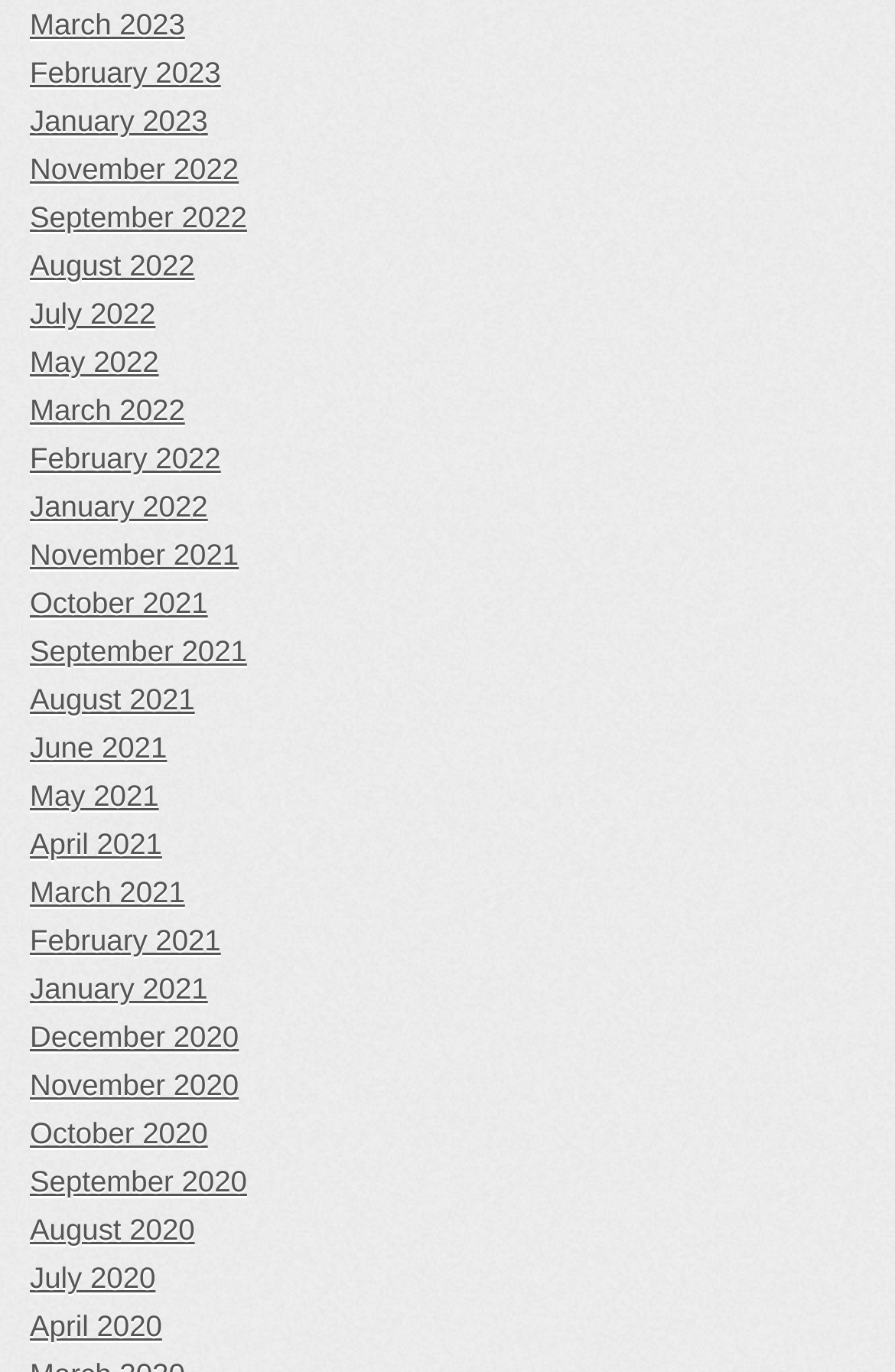Are the months listed in chronological order?
Give a single word or phrase answer based on the content of the image.

Yes